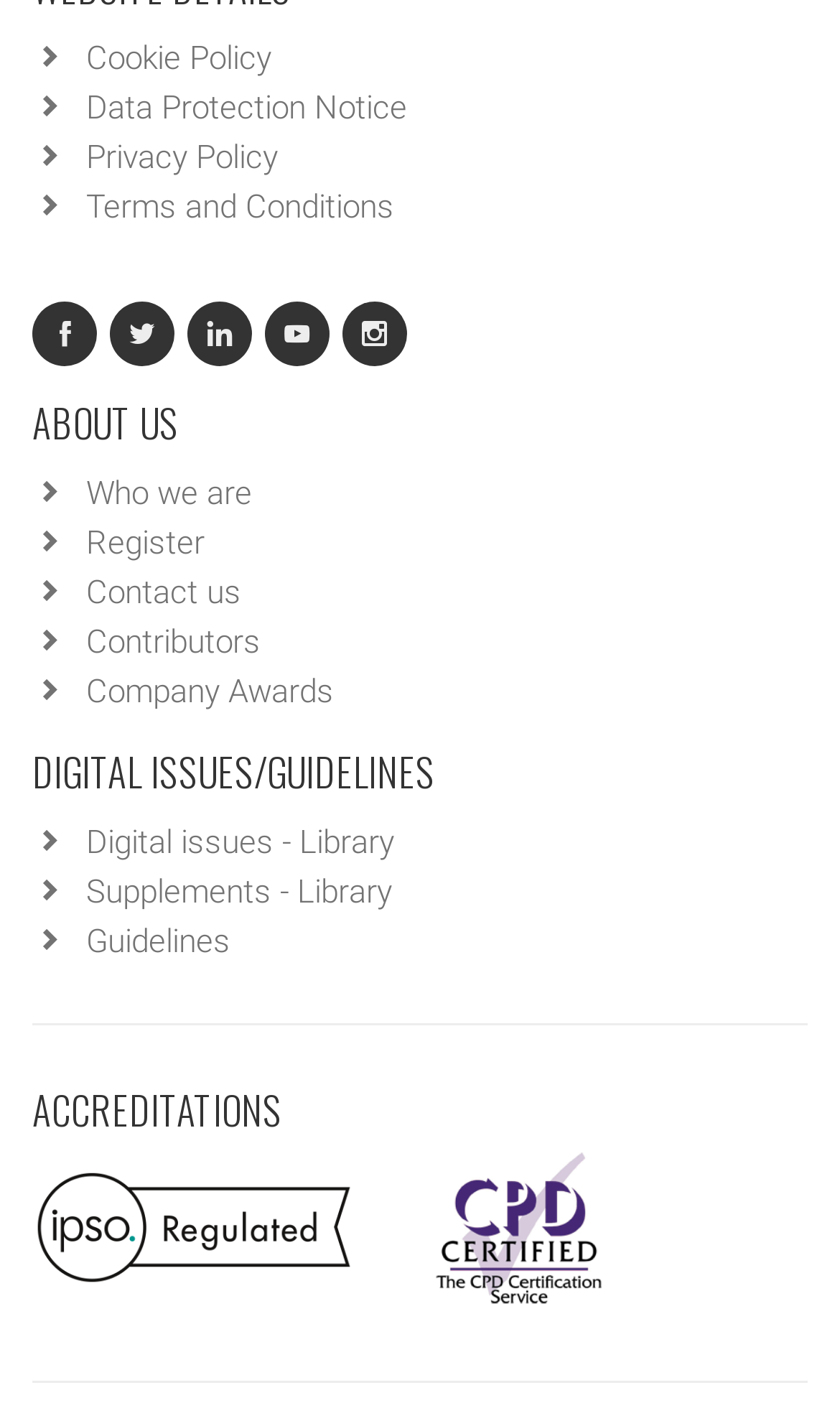Identify the coordinates of the bounding box for the element that must be clicked to accomplish the instruction: "Access digital issues library".

[0.103, 0.586, 0.469, 0.614]